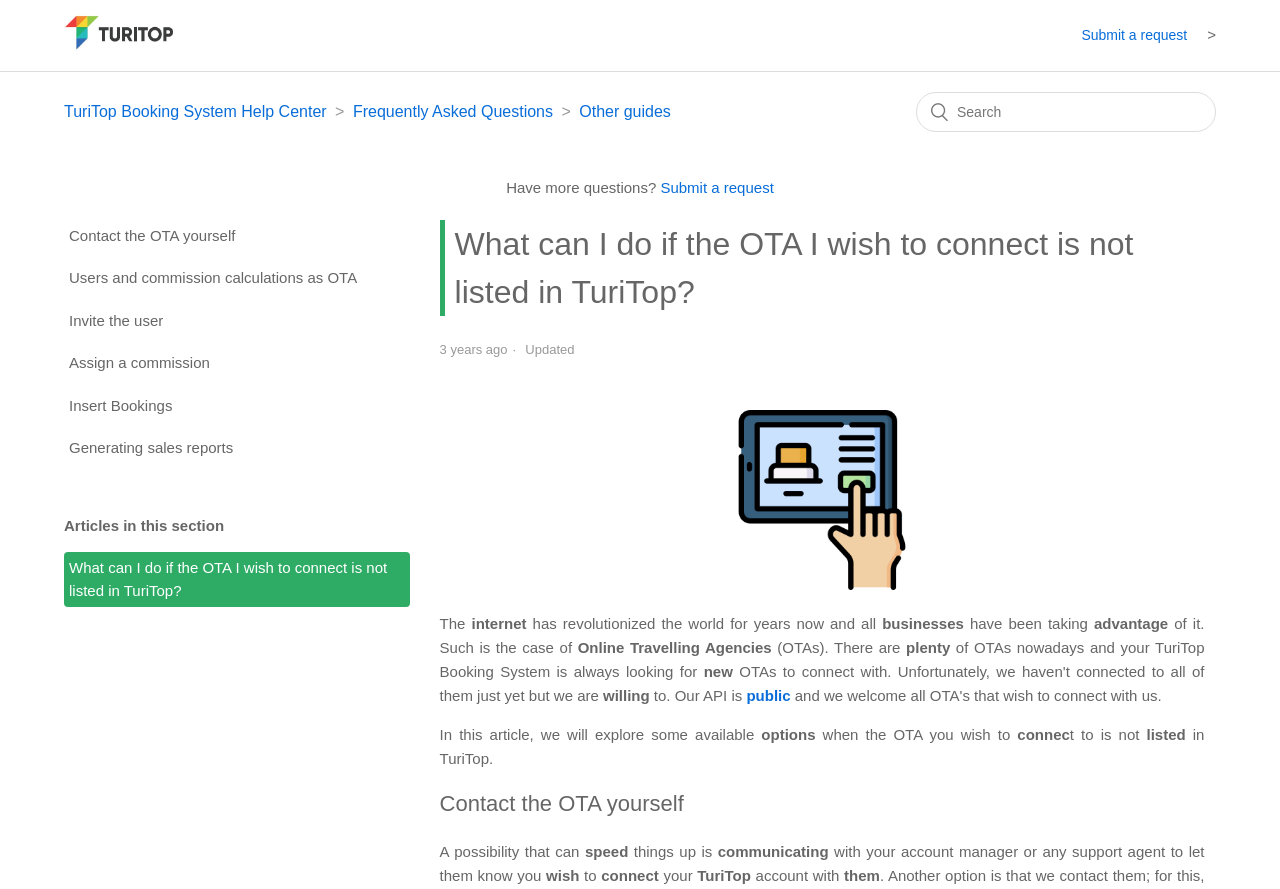Locate the bounding box coordinates of the UI element described by: "Contact the OTA yourself". The bounding box coordinates should consist of four float numbers between 0 and 1, i.e., [left, top, right, bottom].

[0.05, 0.247, 0.32, 0.283]